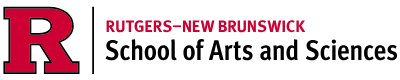What does the logo symbolize? Refer to the image and provide a one-word or short phrase answer.

Academic excellence